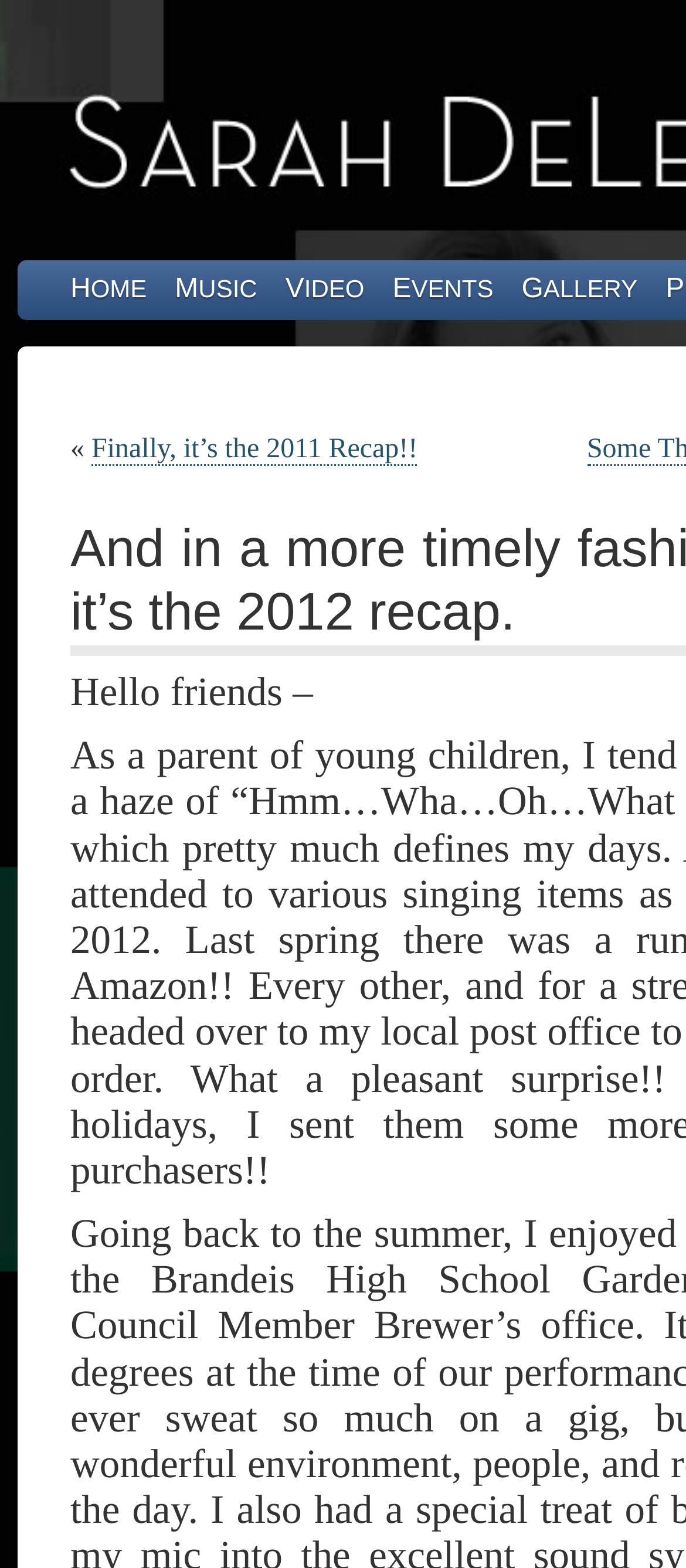Provide an in-depth description of the elements and layout of the webpage.

The webpage appears to be a blog archive page for SarahDeLeoMusic. At the top, there is a navigation menu with five links: "HOME", "MUSIC", "VIDEO", "EVENTS", and "GALLERY", aligned horizontally and evenly spaced. 

Below the navigation menu, there is a section with a left-justified "«" symbol, followed by a link titled "Finally, it’s the 2011 Recap!!". This section is positioned above a paragraph of text that starts with "Hello friends –". The main content of the page seems to be a blog post, likely the 2012 recap mentioned in the title, which is not fully described in the provided accessibility tree.